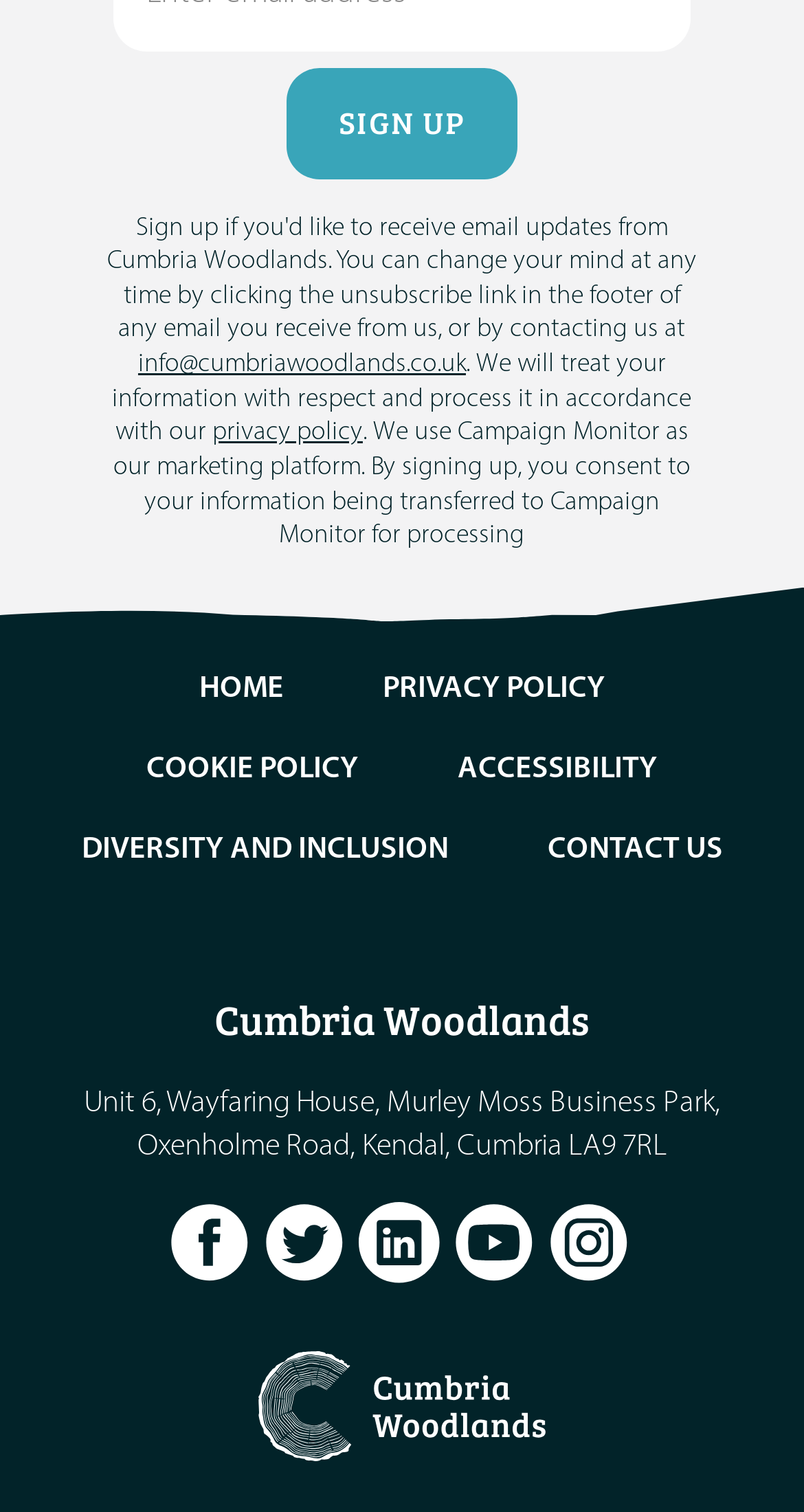With reference to the screenshot, provide a detailed response to the question below:
What is the organization's name?

The organization's name is mentioned in the static text element 'Cumbria Woodlands' with bounding box coordinates [0.267, 0.66, 0.733, 0.69].